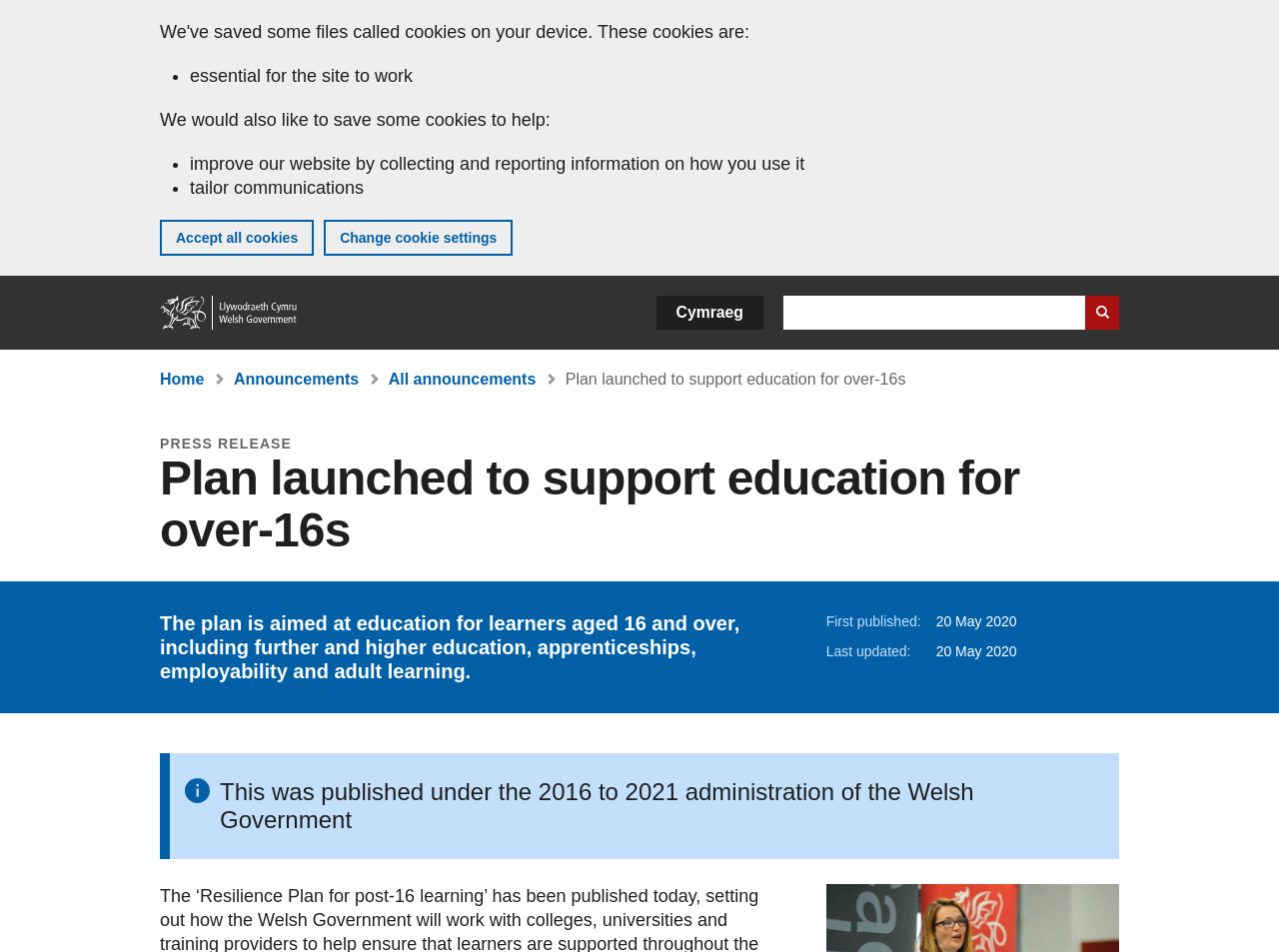Please extract the title of the webpage.

Plan launched to support education for over-16s